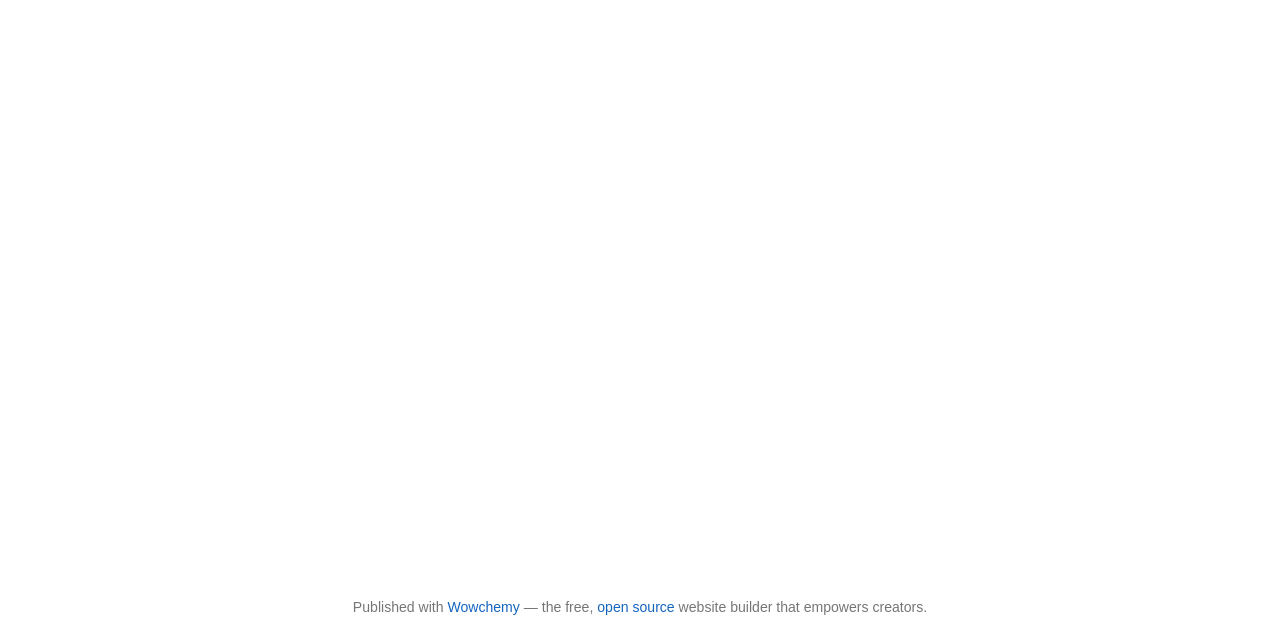Please specify the bounding box coordinates in the format (top-left x, top-left y, bottom-right x, bottom-right y), with all values as floating point numbers between 0 and 1. Identify the bounding box of the UI element described by: Wowchemy

[0.35, 0.936, 0.406, 0.961]